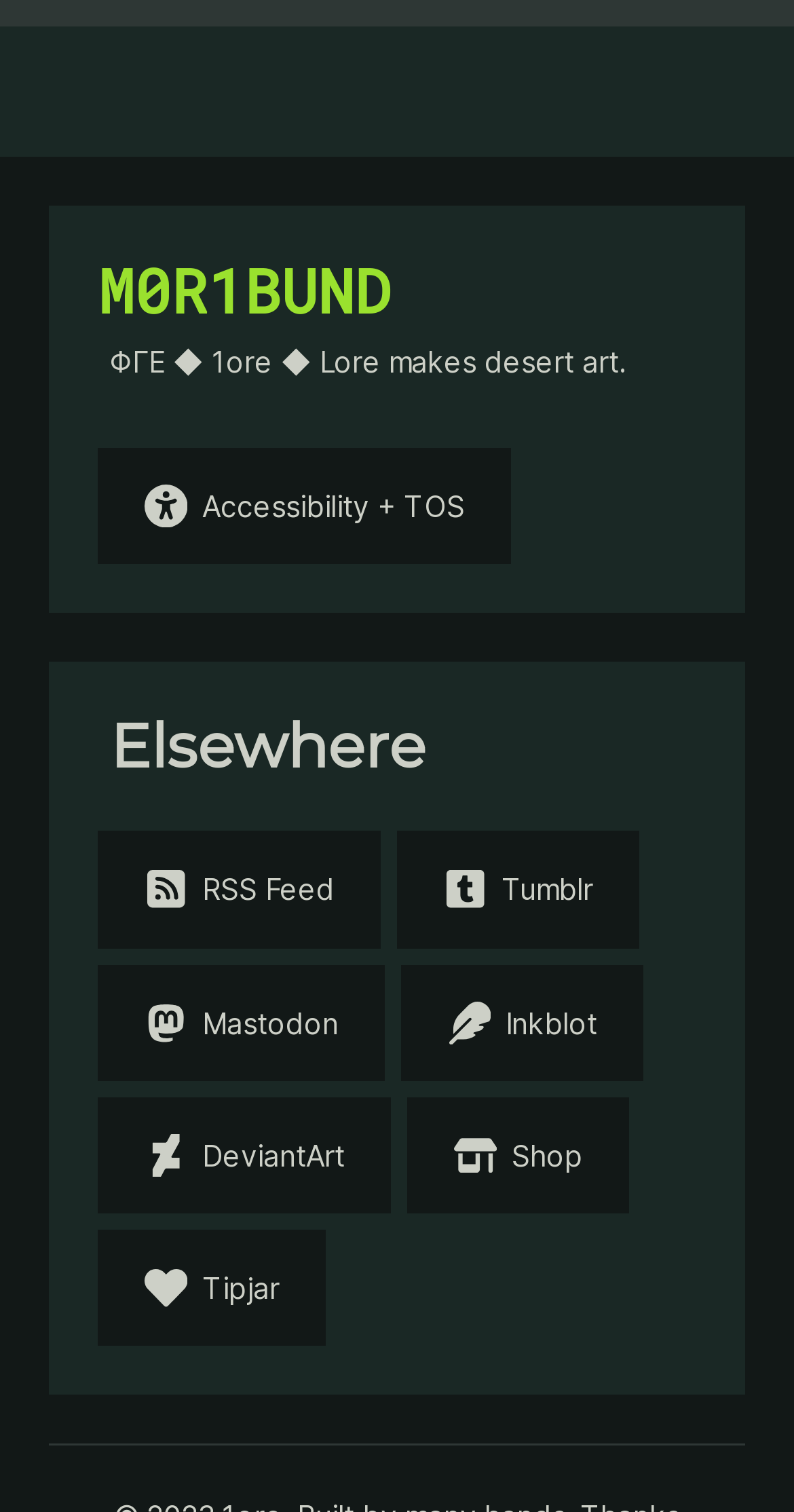Refer to the image and provide a thorough answer to this question:
How many social media links are available?

There are five social media links available on the webpage, which are Tumblr, Mastodon, Inkblot, DeviantArt, and RSS Feed. These links can be identified by their corresponding image elements and text descriptions.